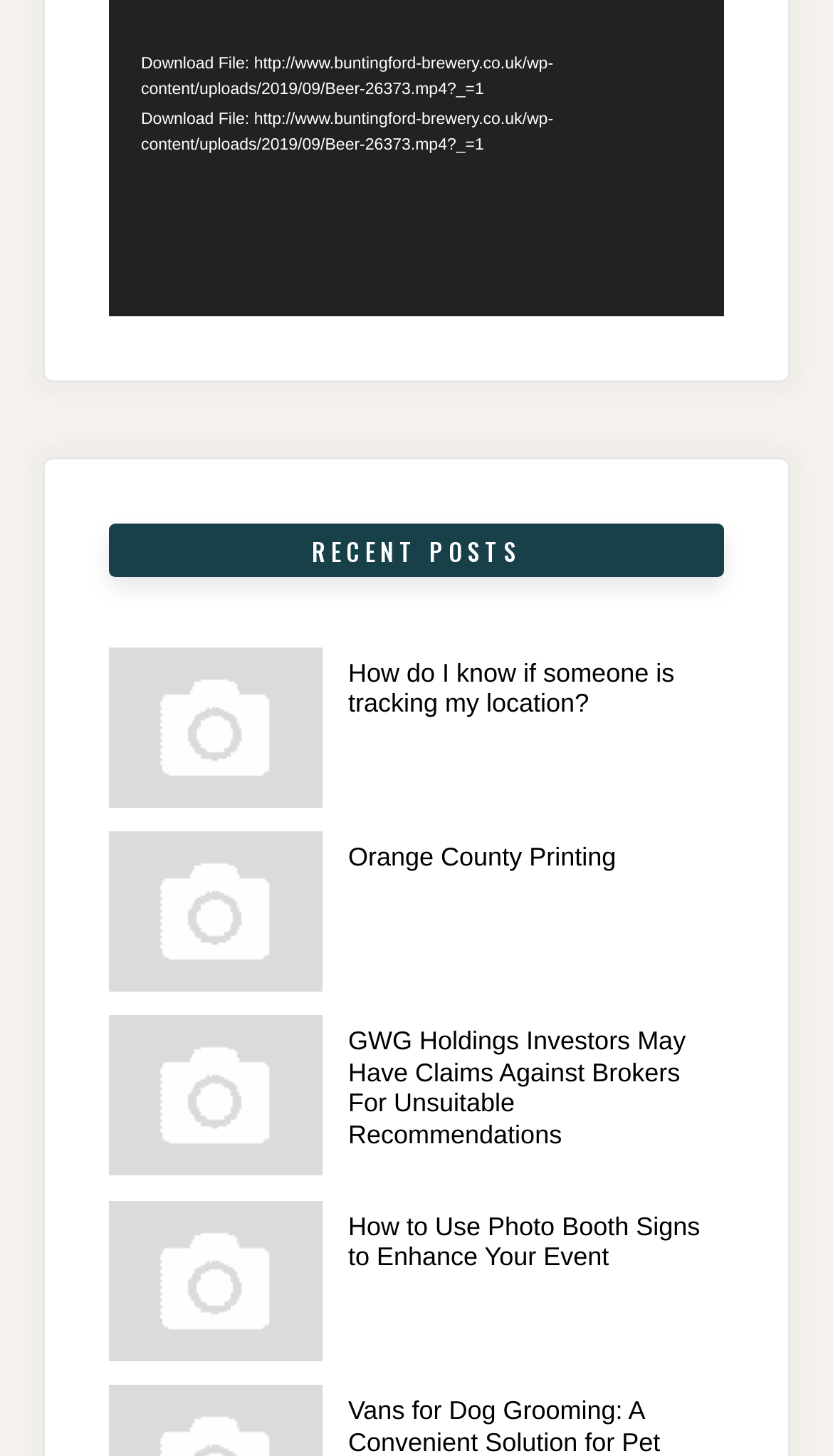Identify the bounding box for the UI element described as: "aria-label="Fullscreen" title="Fullscreen"". Ensure the coordinates are four float numbers between 0 and 1, formatted as [left, top, right, bottom].

[0.777, 0.173, 0.828, 0.203]